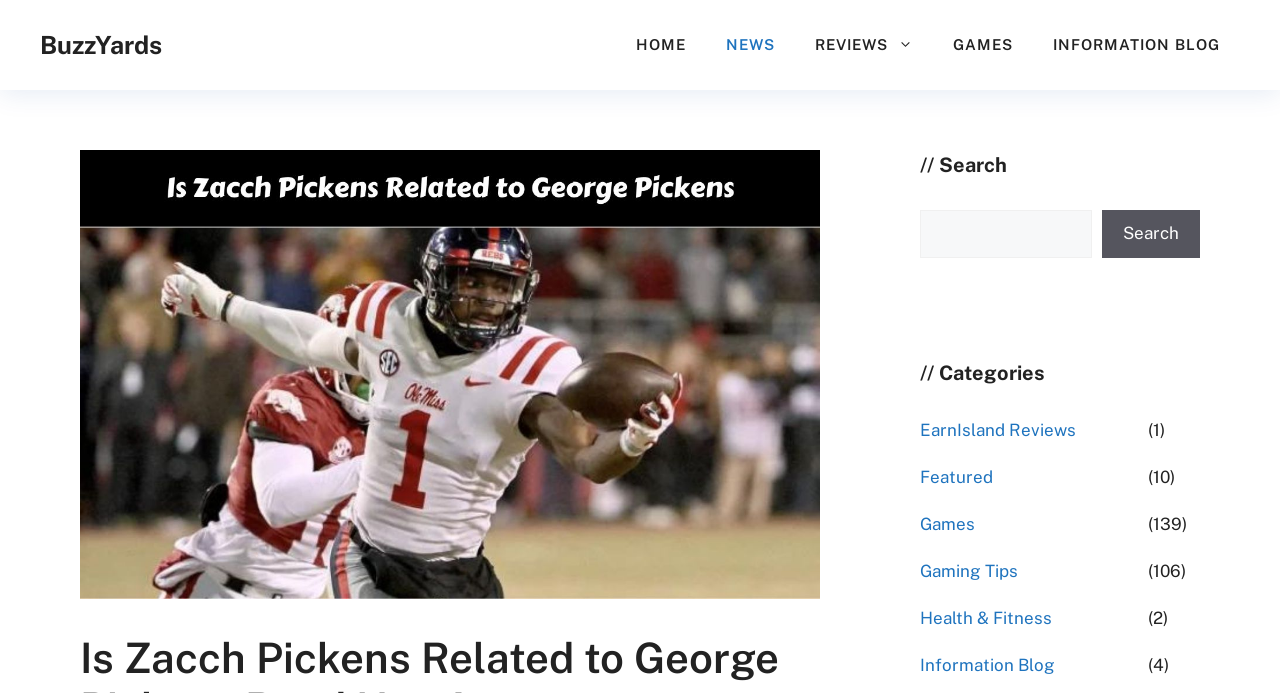Explain the webpage's layout and main content in detail.

The webpage is about exploring the relationship between Zacch Pickens and George Pickens. At the top, there is a banner with the site's name, "BuzzYards", and a navigation menu with six links: "HOME", "NEWS", "REVIEWS", "GAMES", and "INFORMATION BLOG". Below the navigation menu, there is a large image related to the topic of Zacch Pickens and George Pickens.

On the right side of the page, there is a complementary section with a search bar and a list of categories. The search bar has a search box and a search button. The categories section has several links, including "EarnIsland Reviews", "Featured", "Games", "Gaming Tips", "Health & Fitness", and "Information Blog", each with a corresponding number of articles or posts in parentheses.

The main content of the webpage is likely an article or a blog post that discusses the relationship between Zacch Pickens and George Pickens, but the exact content is not specified in the accessibility tree.